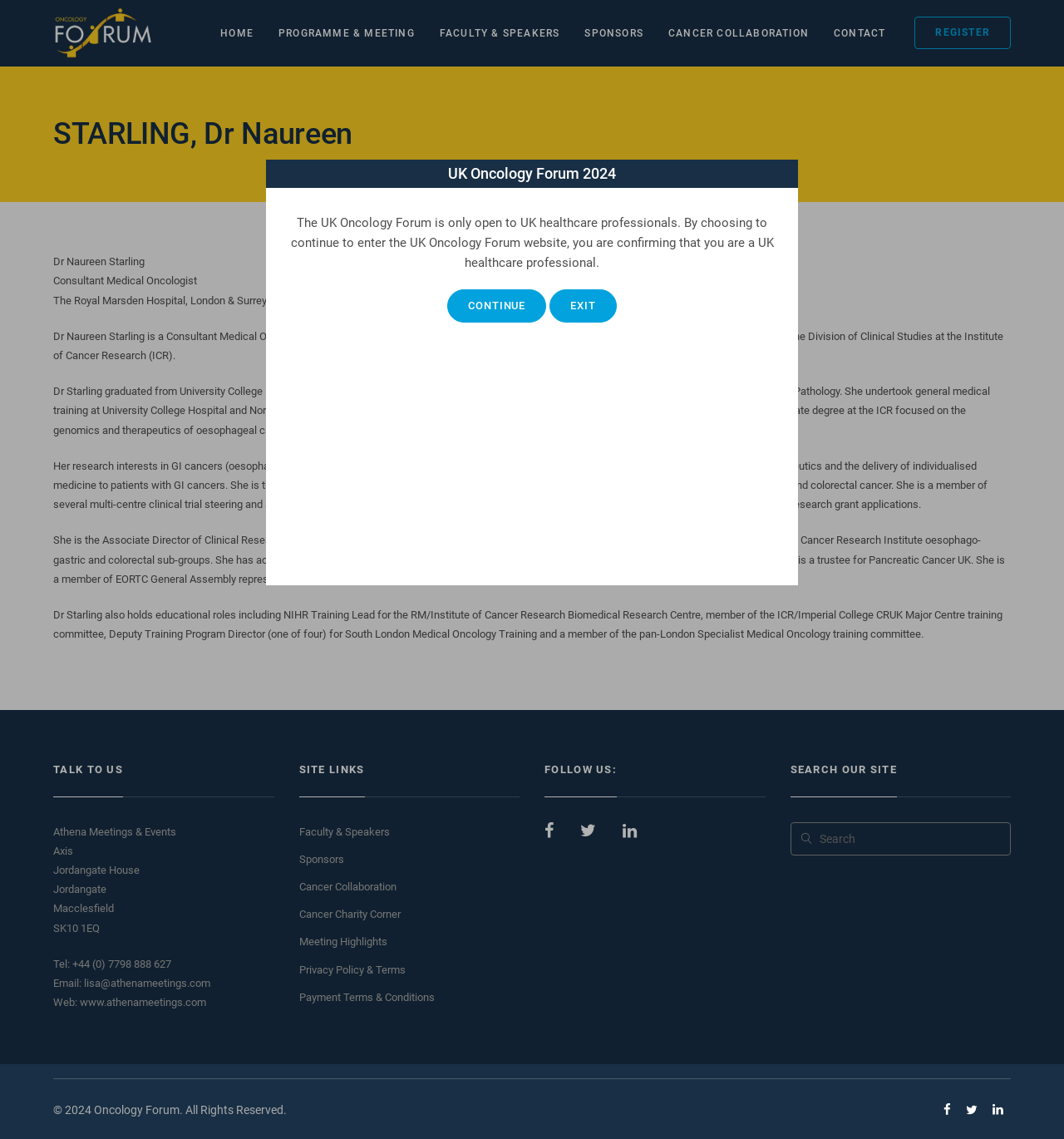What is the name of the hospital where Dr Naureen Starling works?
Answer the question with just one word or phrase using the image.

The Royal Marsden Hospital